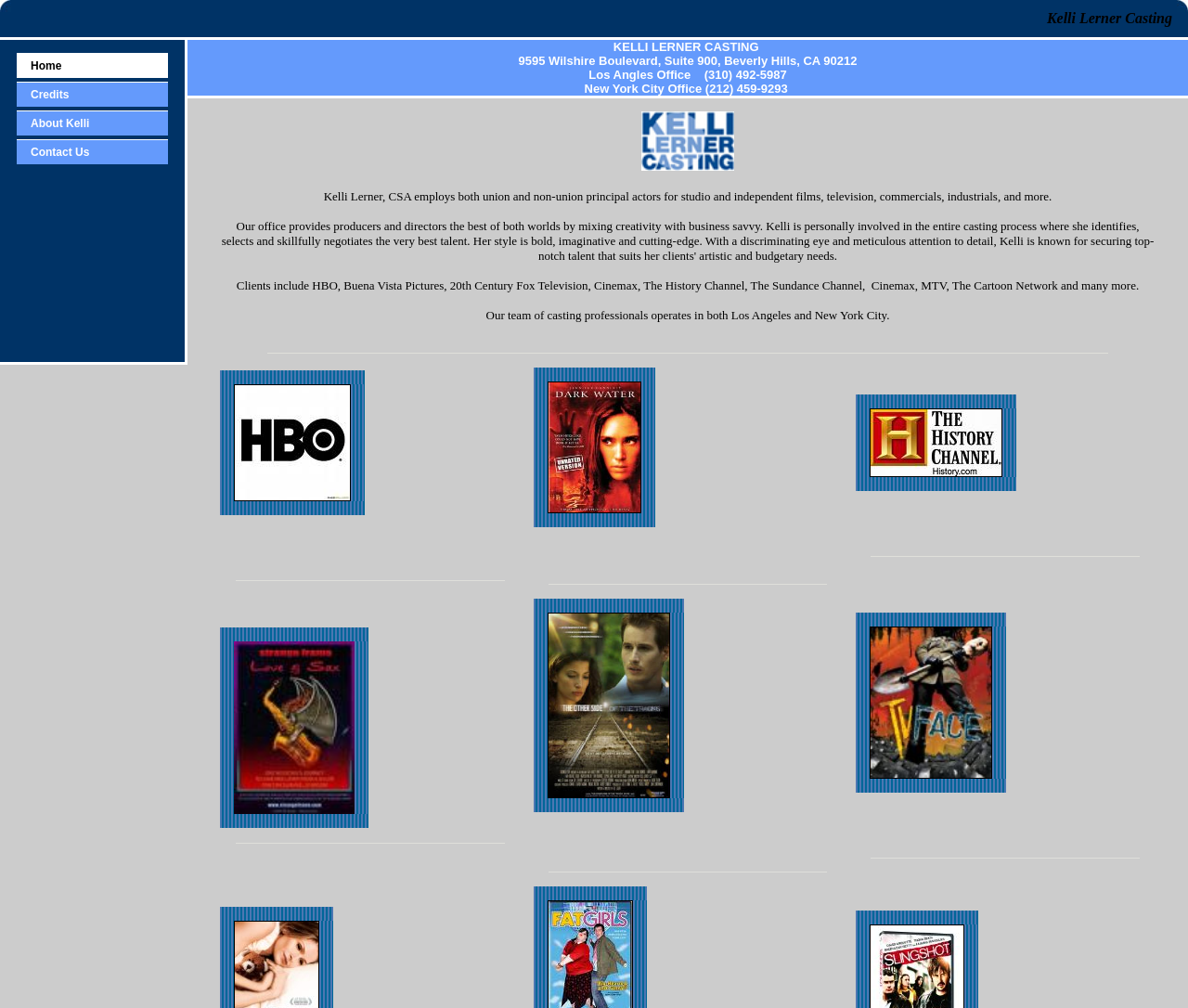Provide the bounding box coordinates of the HTML element this sentence describes: "Credits". The bounding box coordinates consist of four float numbers between 0 and 1, i.e., [left, top, right, bottom].

[0.014, 0.081, 0.141, 0.106]